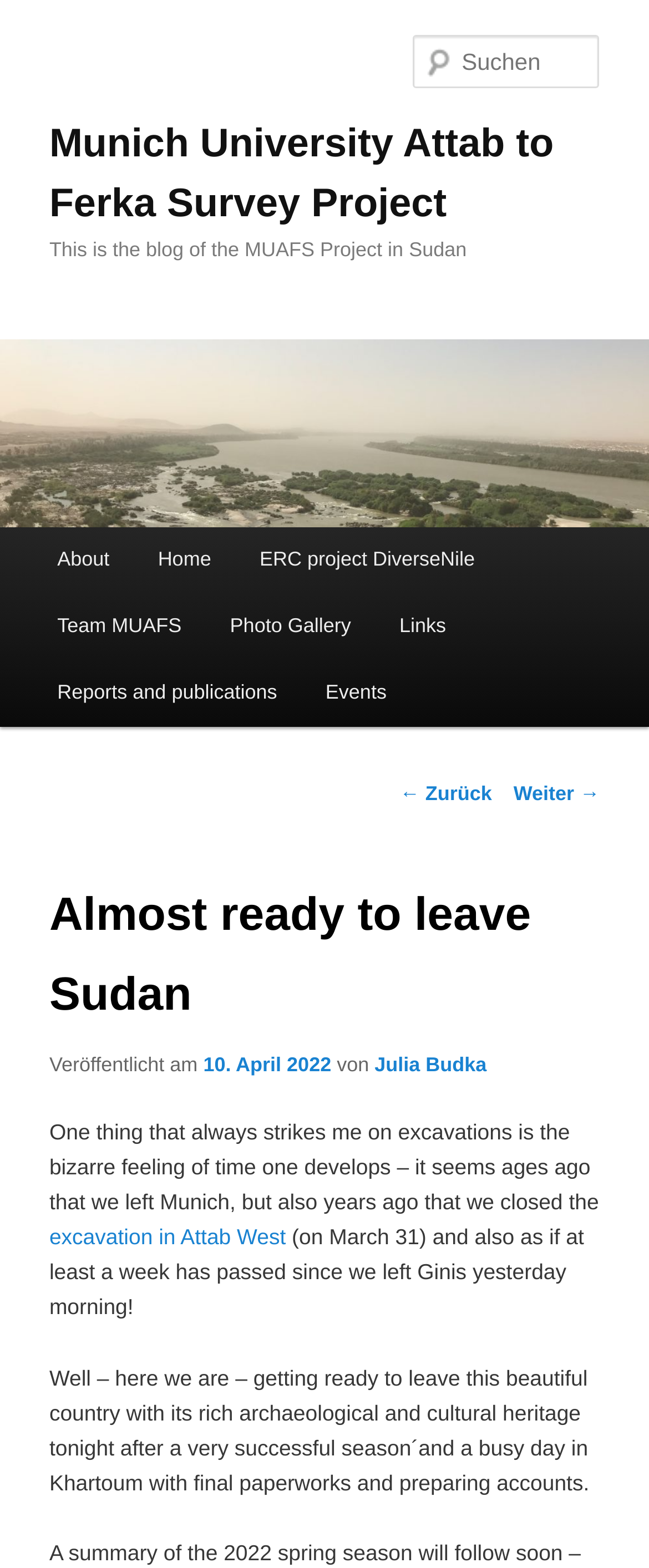What is the city mentioned in the blog post where the author did final paperworks?
Please ensure your answer is as detailed and informative as possible.

The city mentioned in the blog post where the author did final paperworks can be found in the paragraph below the heading 'Almost ready to leave Sudan' which mentions 'a busy day in Khartoum with final paperworks and preparing accounts'.